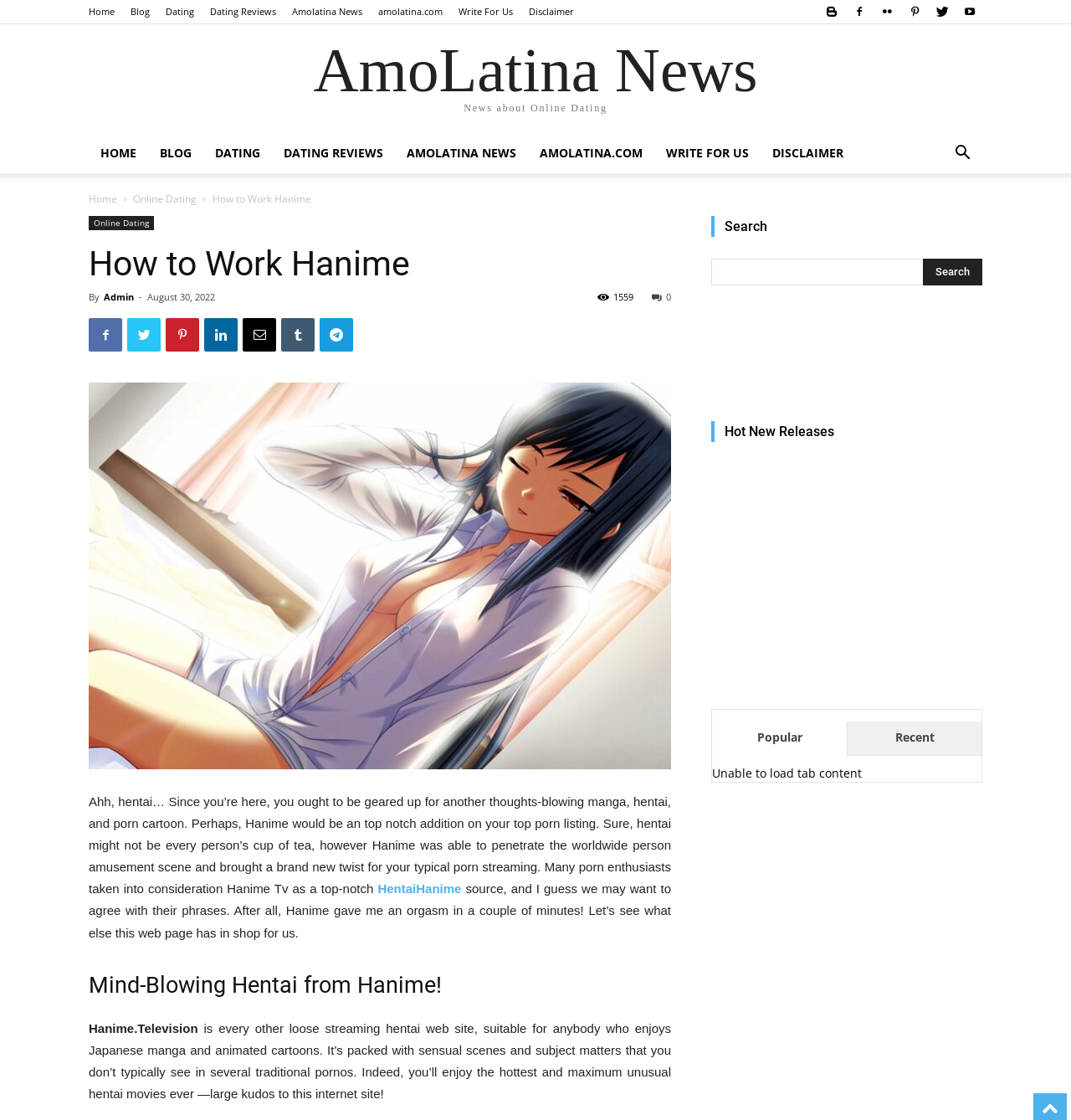Point out the bounding box coordinates of the section to click in order to follow this instruction: "Click on Home".

[0.083, 0.004, 0.107, 0.016]